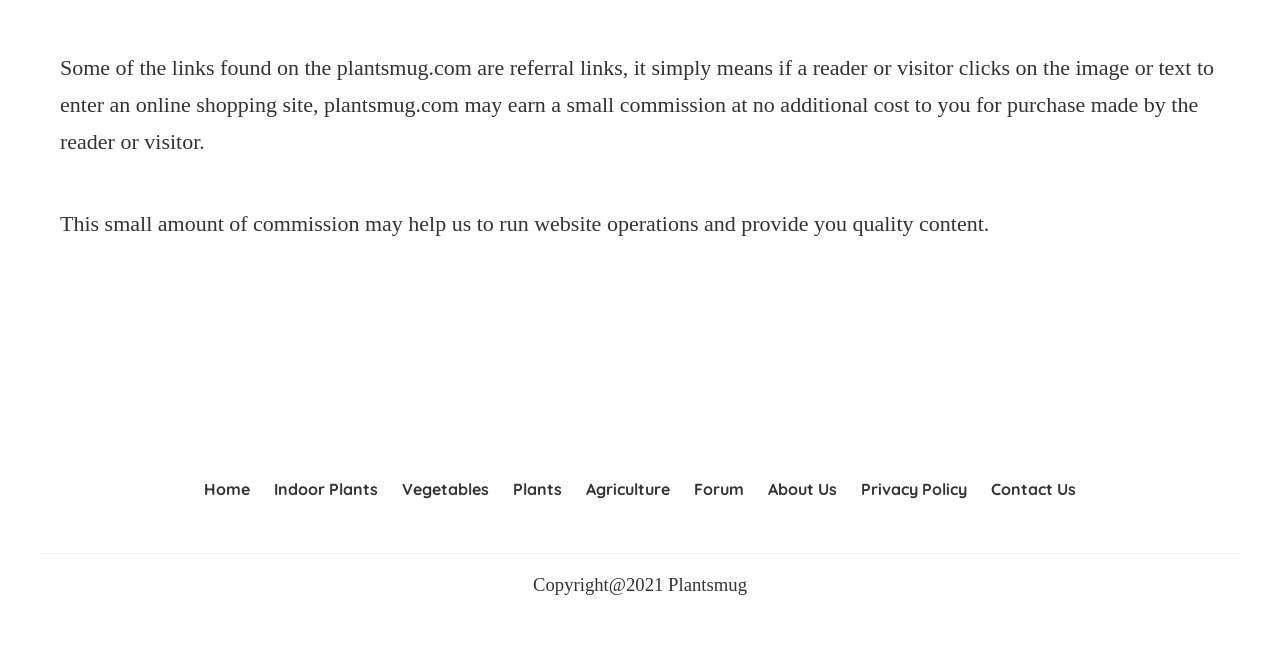Please find the bounding box coordinates of the element that must be clicked to perform the given instruction: "browse indoor plants". The coordinates should be four float numbers from 0 to 1, i.e., [left, top, right, bottom].

[0.205, 0.717, 0.305, 0.758]